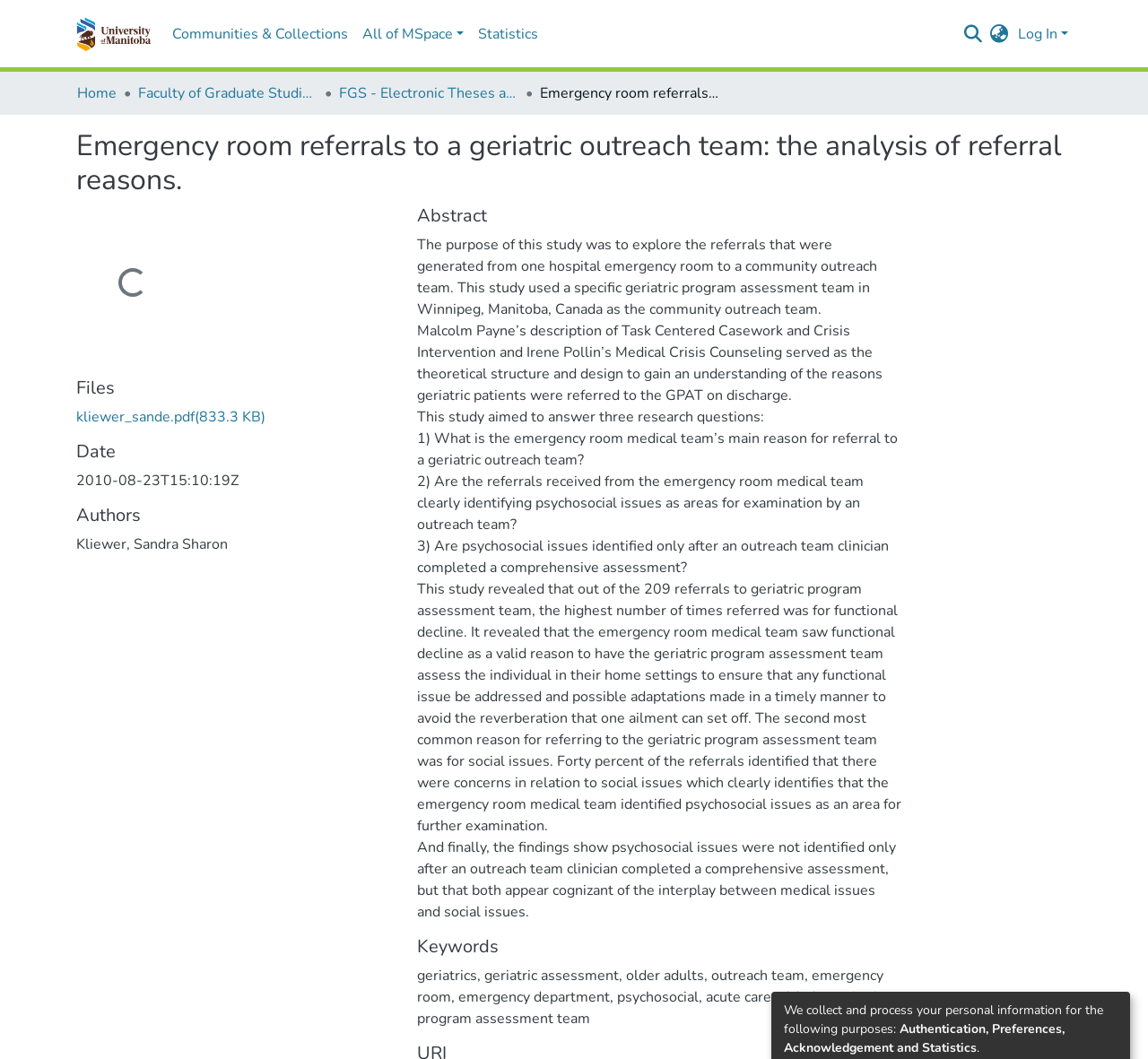Locate the UI element described as follows: "Home". Return the bounding box coordinates as four float numbers between 0 and 1 in the order [left, top, right, bottom].

[0.067, 0.078, 0.102, 0.098]